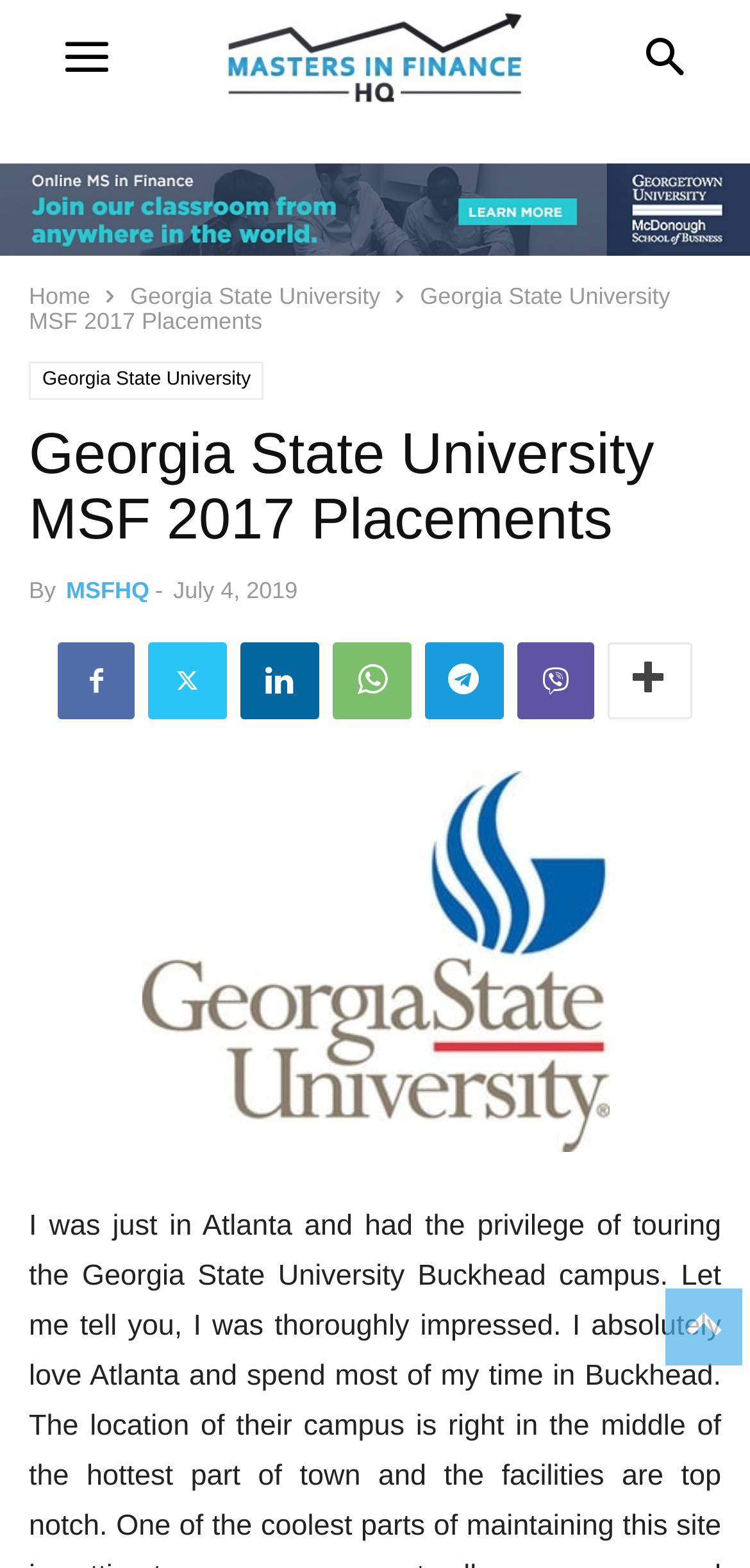Kindly determine the bounding box coordinates for the clickable area to achieve the given instruction: "Go to the Home page".

[0.038, 0.181, 0.121, 0.198]